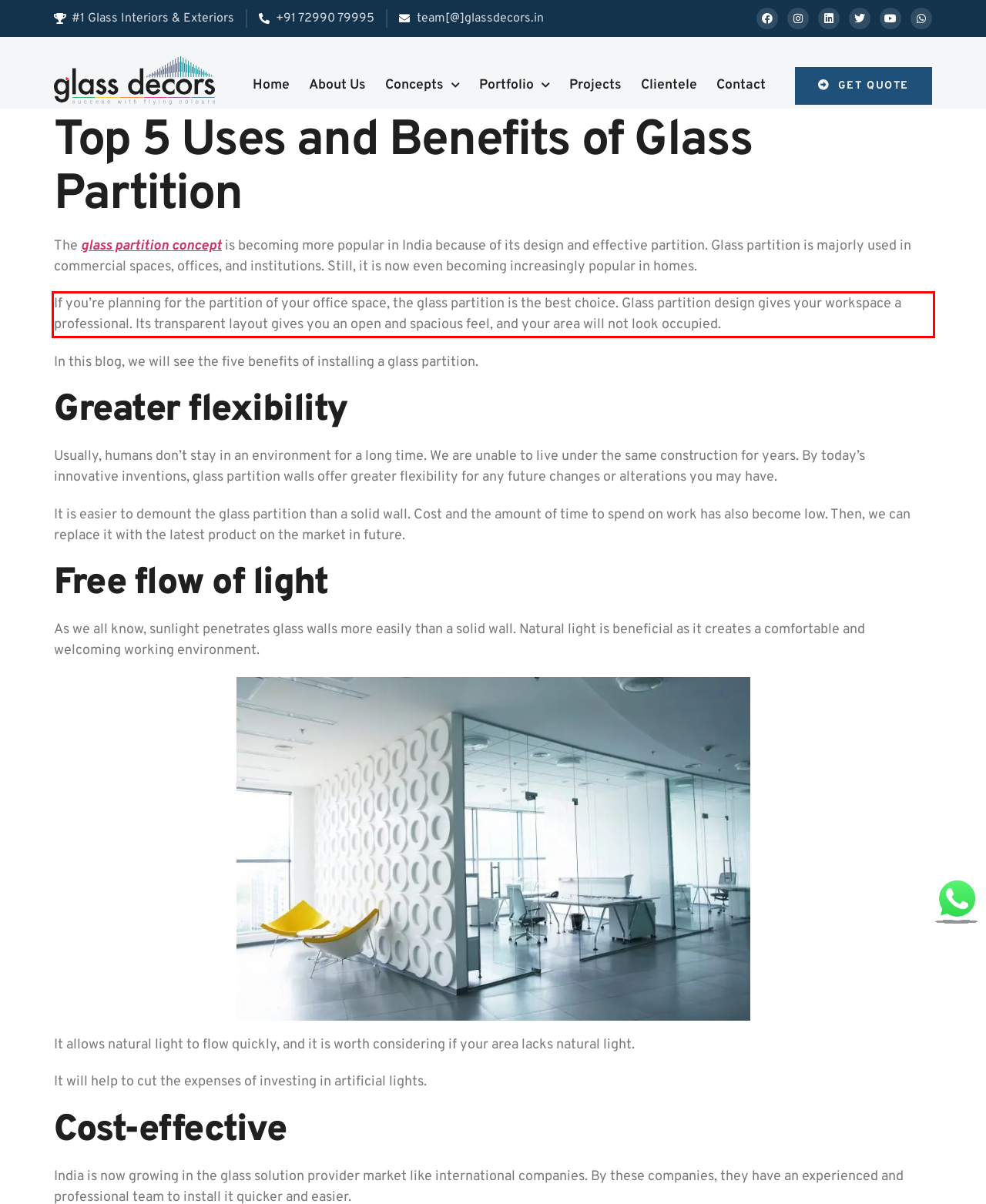Using the provided webpage screenshot, identify and read the text within the red rectangle bounding box.

If you’re planning for the partition of your office space, the glass partition is the best choice. Glass partition design gives your workspace a professional. Its transparent layout gives you an open and spacious feel, and your area will not look occupied.